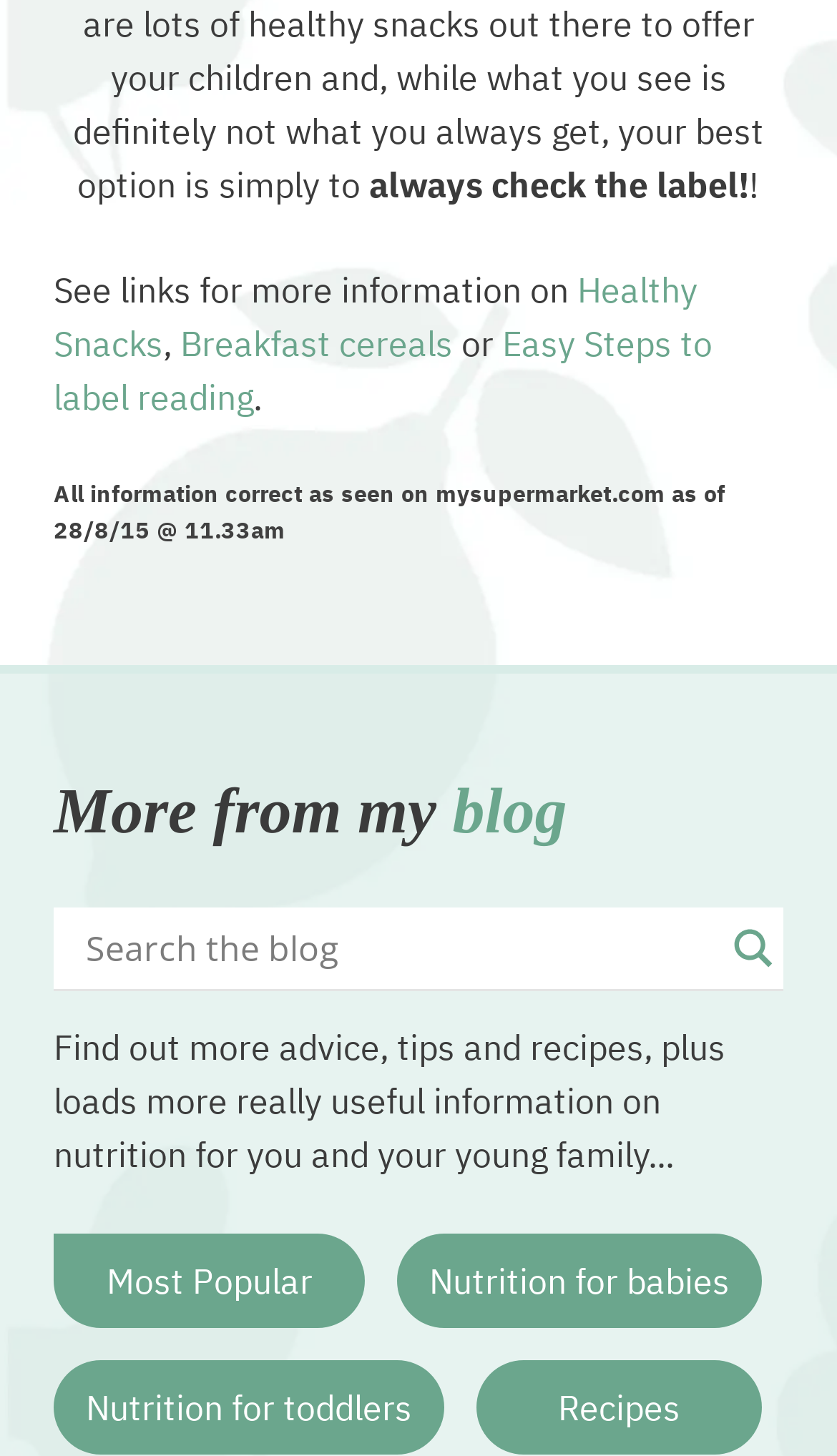Please identify the bounding box coordinates of the region to click in order to complete the given instruction: "Search for something". The coordinates should be four float numbers between 0 and 1, i.e., [left, top, right, bottom].

[0.103, 0.631, 0.851, 0.672]